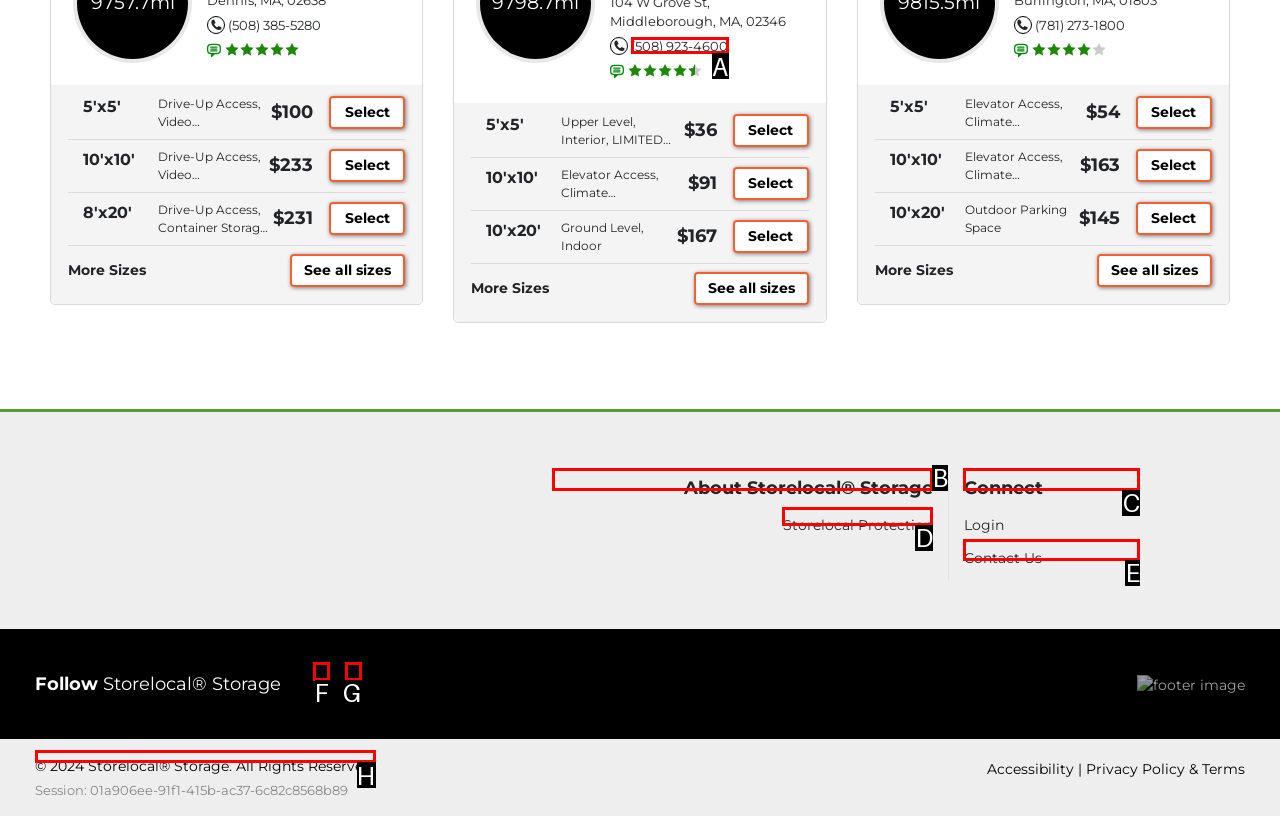Please indicate which HTML element to click in order to fulfill the following task: Call (508) 923-4600 Respond with the letter of the chosen option.

A